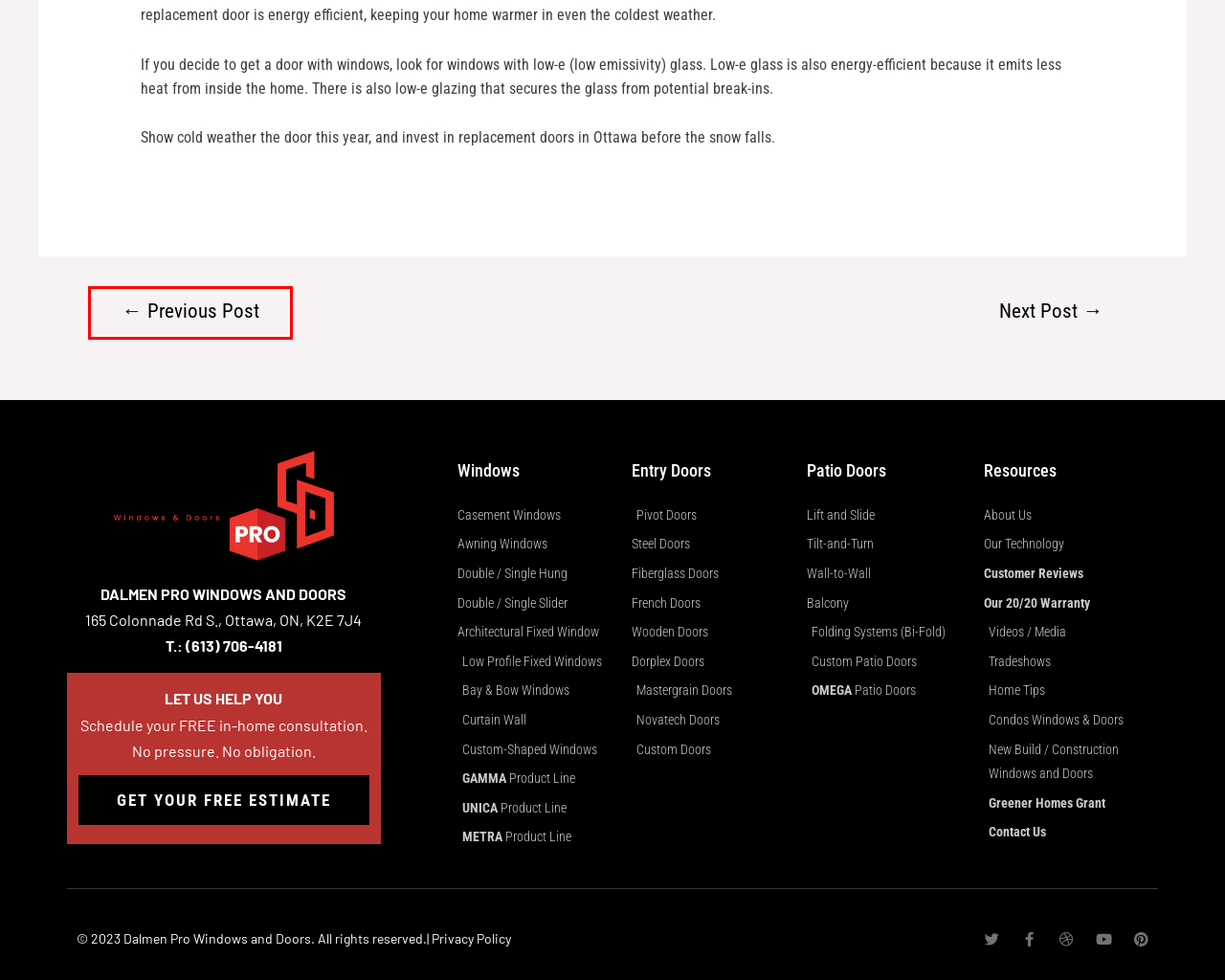Analyze the screenshot of a webpage that features a red rectangle bounding box. Pick the webpage description that best matches the new webpage you would see after clicking on the element within the red bounding box. Here are the candidates:
A. Front Entrance Doors Ottawa - Windows and Doors Ottawa | Dalmen Pro
B. Steel Entrance Doors - Windows and Doors Ottawa | Dalmen Pro
C. Fiberglass Entrance Doors - Windows and Doors Ottawa | Dalmen Pro
D. About - Windows and Doors Ottawa | Dalmen Pro
E. Choosing New Decko Patio Doors - Windows and Doors Ottawa | Dalmen Pro
F. Energy Efficient Archives - Windows and Doors Ottawa | Dalmen Pro
G. Winter Screen Storage For Windows And Doors - Windows and Doors Ottawa | Dalmen Pro
H. French Entry Doors - Windows and Doors Ottawa | Dalmen Pro

G